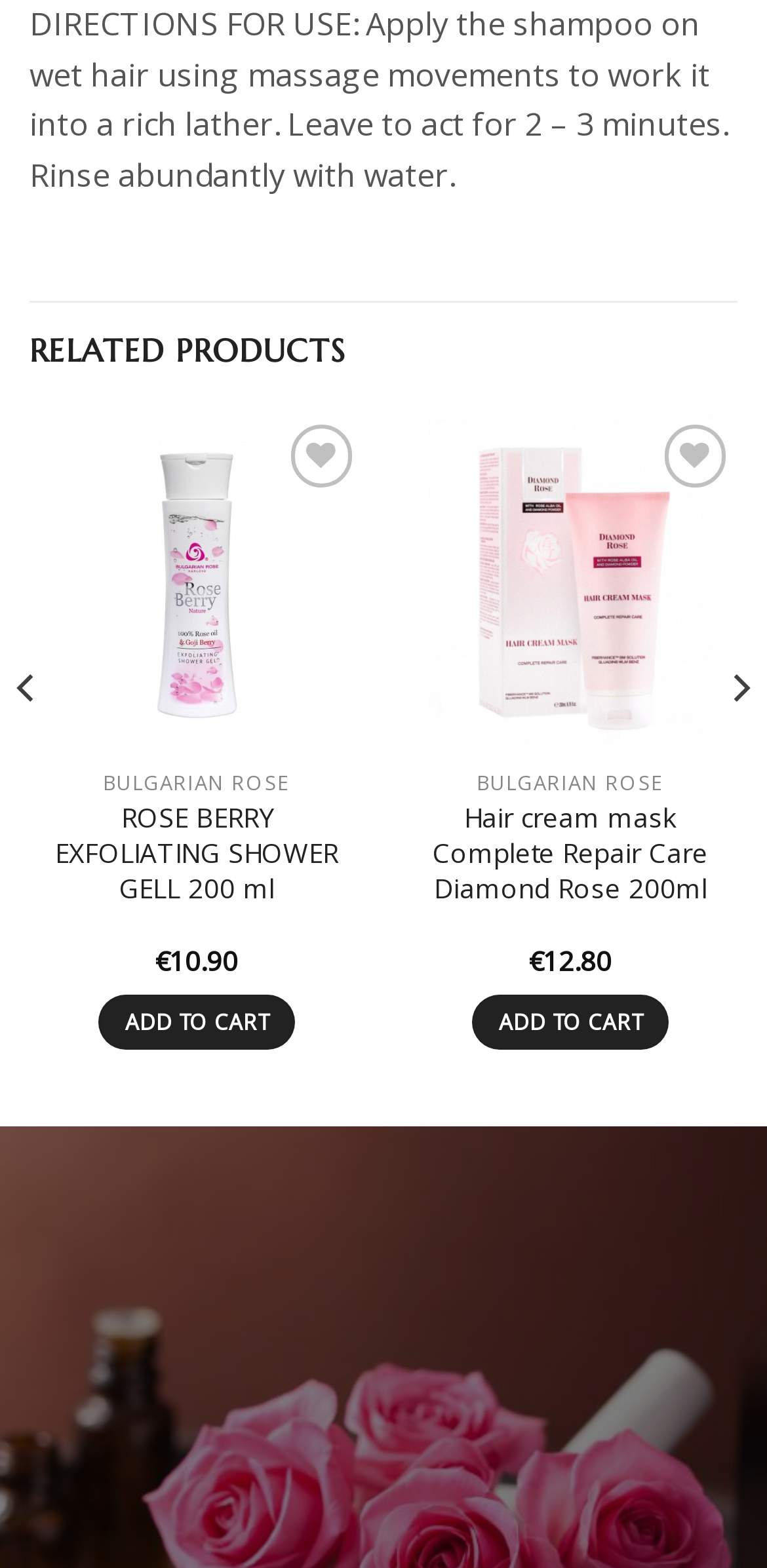Provide a brief response to the question below using one word or phrase:
What is the name of the brand associated with the products?

BULGARIAN ROSE